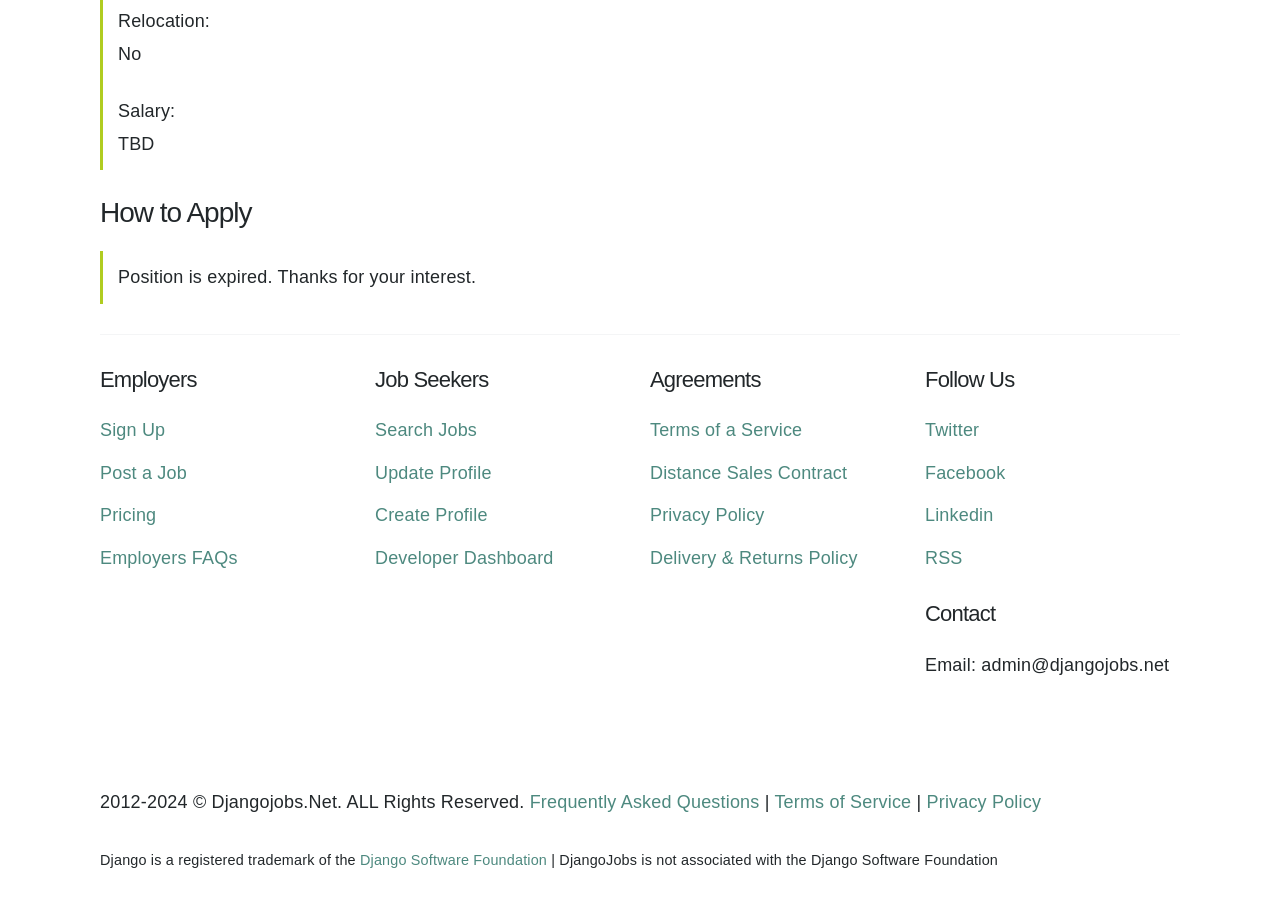Determine the bounding box coordinates of the area to click in order to meet this instruction: "Post a Job".

[0.078, 0.503, 0.146, 0.524]